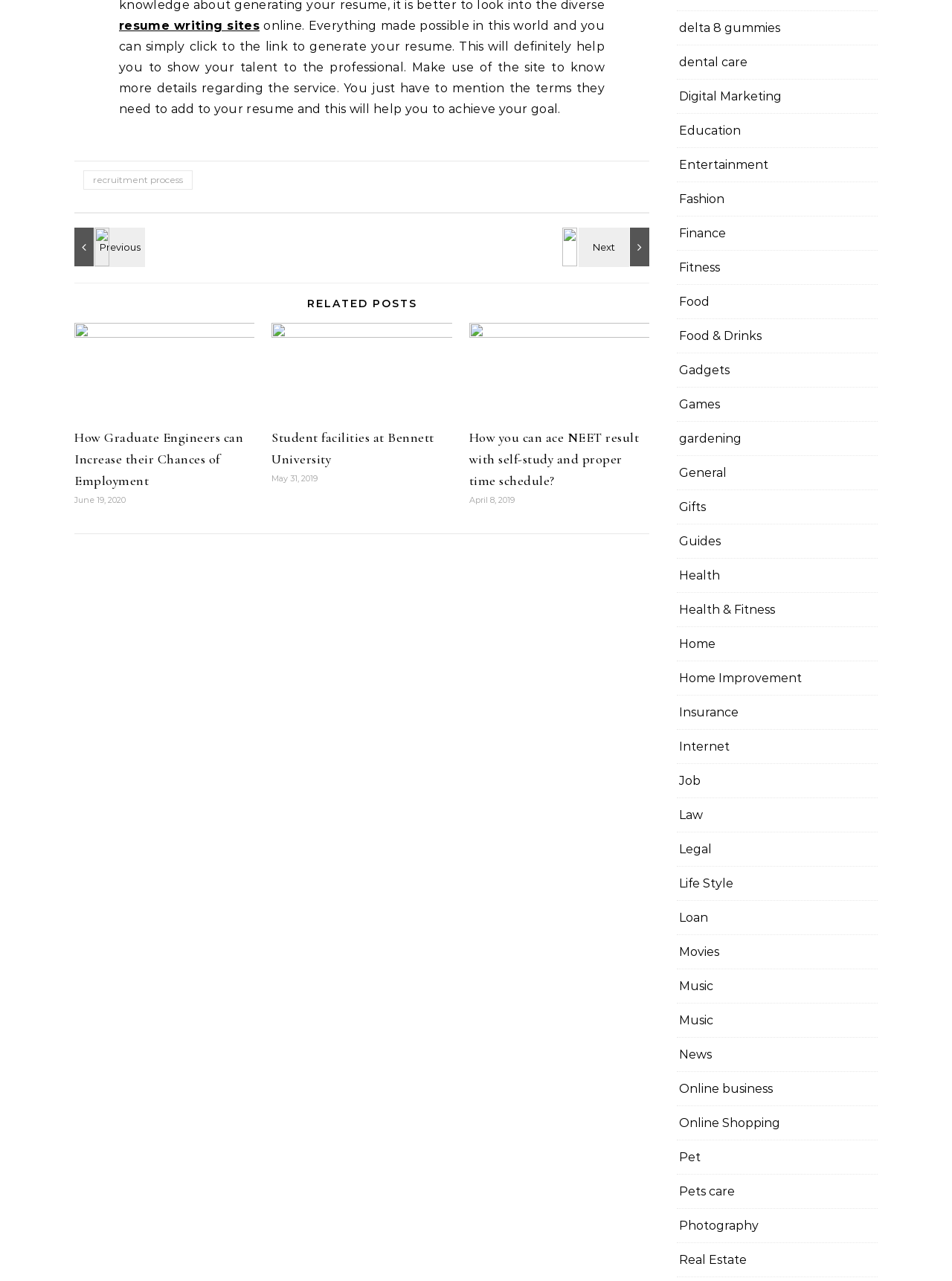Show the bounding box coordinates of the region that should be clicked to follow the instruction: "go to the recruitment process."

[0.088, 0.133, 0.202, 0.148]